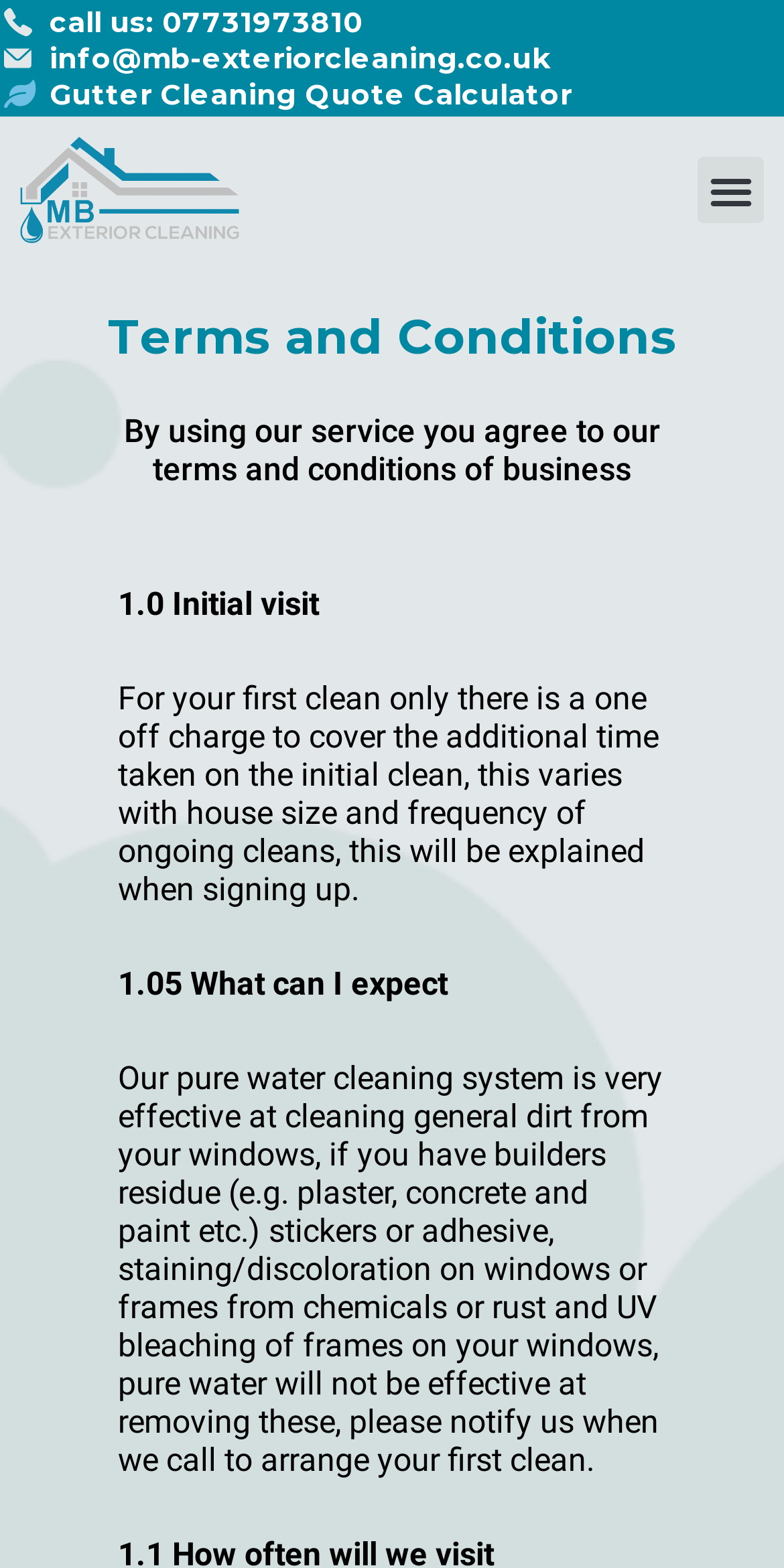Please predict the bounding box coordinates (top-left x, top-left y, bottom-right x, bottom-right y) for the UI element in the screenshot that fits the description: Gutter Cleaning Quote Calculator

[0.005, 0.049, 0.729, 0.072]